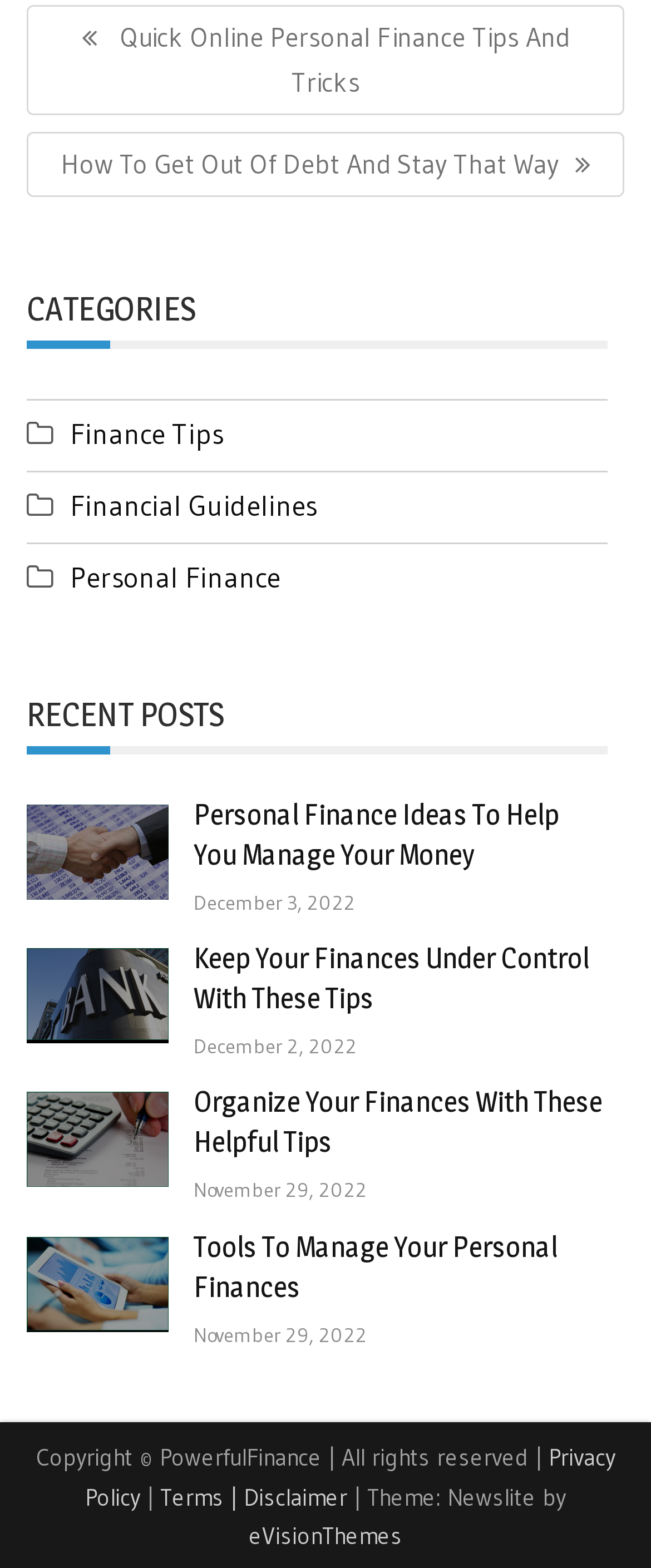How many categories are listed?
Craft a detailed and extensive response to the question.

I counted the number of links under the 'CATEGORIES' heading, which are 'Finance Tips', 'Financial Guidelines', and 'Personal Finance', so there are 3 categories listed.